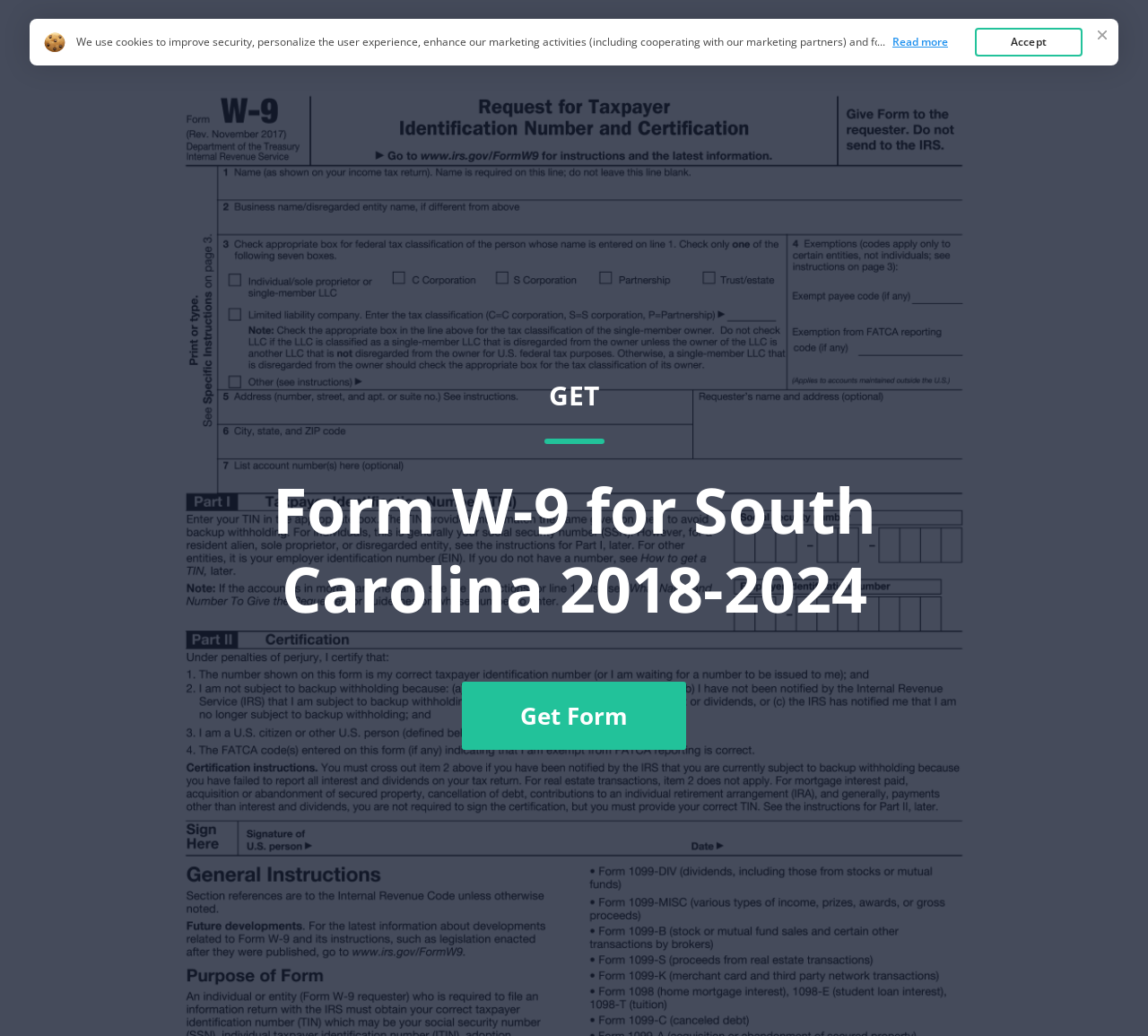Construct a comprehensive description capturing every detail on the webpage.

The webpage is about Form W-9 for South Carolina, specifically for the year 2024. At the top, there are four links: "W9 2018", "Home", "FAQ", and "Top Forms", aligned horizontally from left to right. Below these links, there is a heading that reads "Form W-9 for South Carolina 2018-2024", which spans almost the entire width of the page.

On the left side of the page, there is a call-to-action button labeled "Get Form", positioned roughly in the middle of the page vertically. To the right of this button, there is a paragraph of text that explains the use of cookies on the website, with a link to read more about the Cookie Policy. The text also includes an "Accept" button to agree to the use of cookies, located at the bottom right corner of the page.

Additionally, there are two short lines of text at the top and bottom of the page, respectively, which appear to be related to cookies and reading more about them.